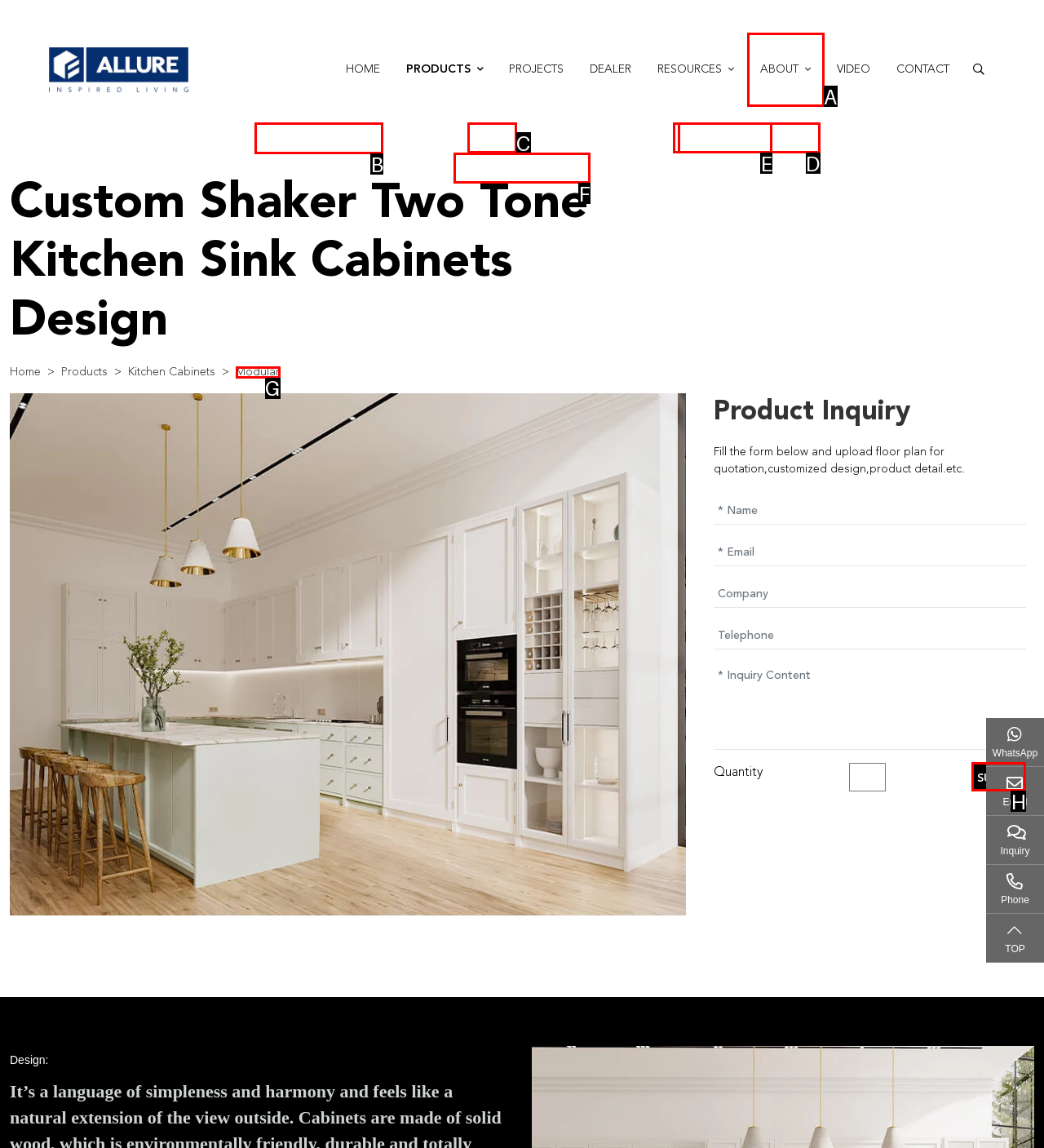Which HTML element should be clicked to complete the following task: Learn about Kanopi's services?
Answer with the letter corresponding to the correct choice.

None